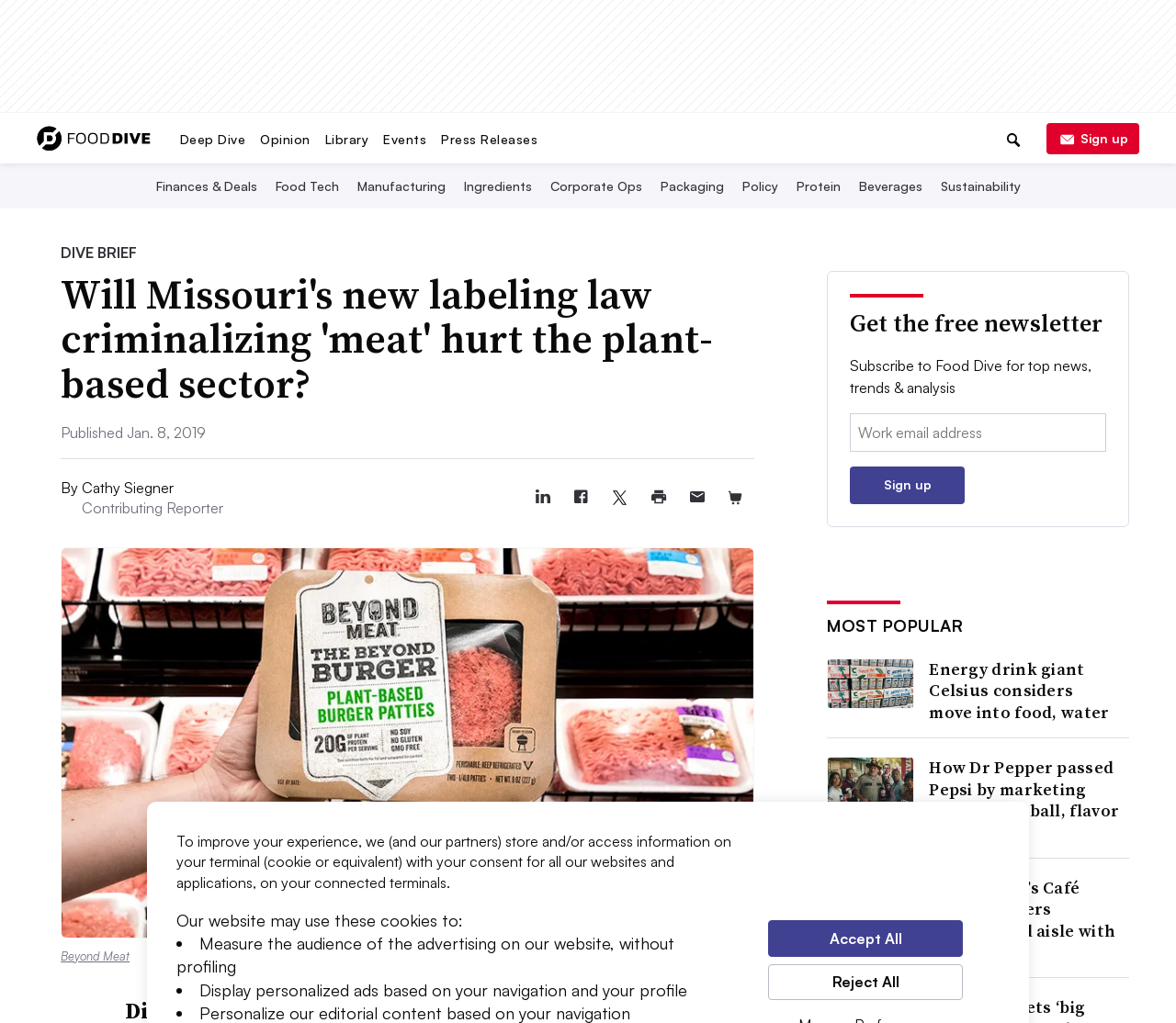Who is the author of the article? Based on the image, give a response in one word or a short phrase.

Cathy Siegner